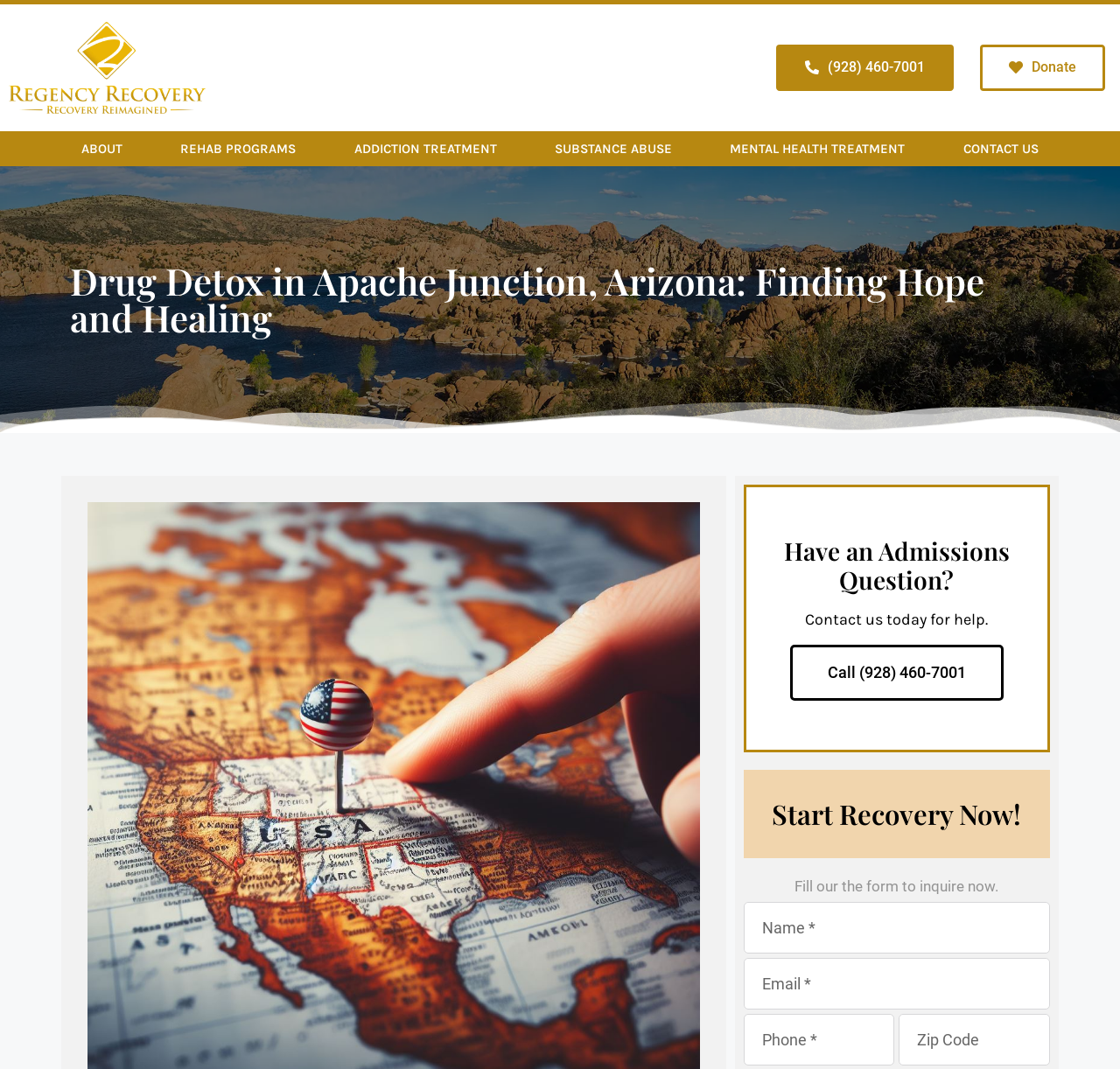Identify the bounding box coordinates for the region to click in order to carry out this instruction: "View the original post". Provide the coordinates using four float numbers between 0 and 1, formatted as [left, top, right, bottom].

None